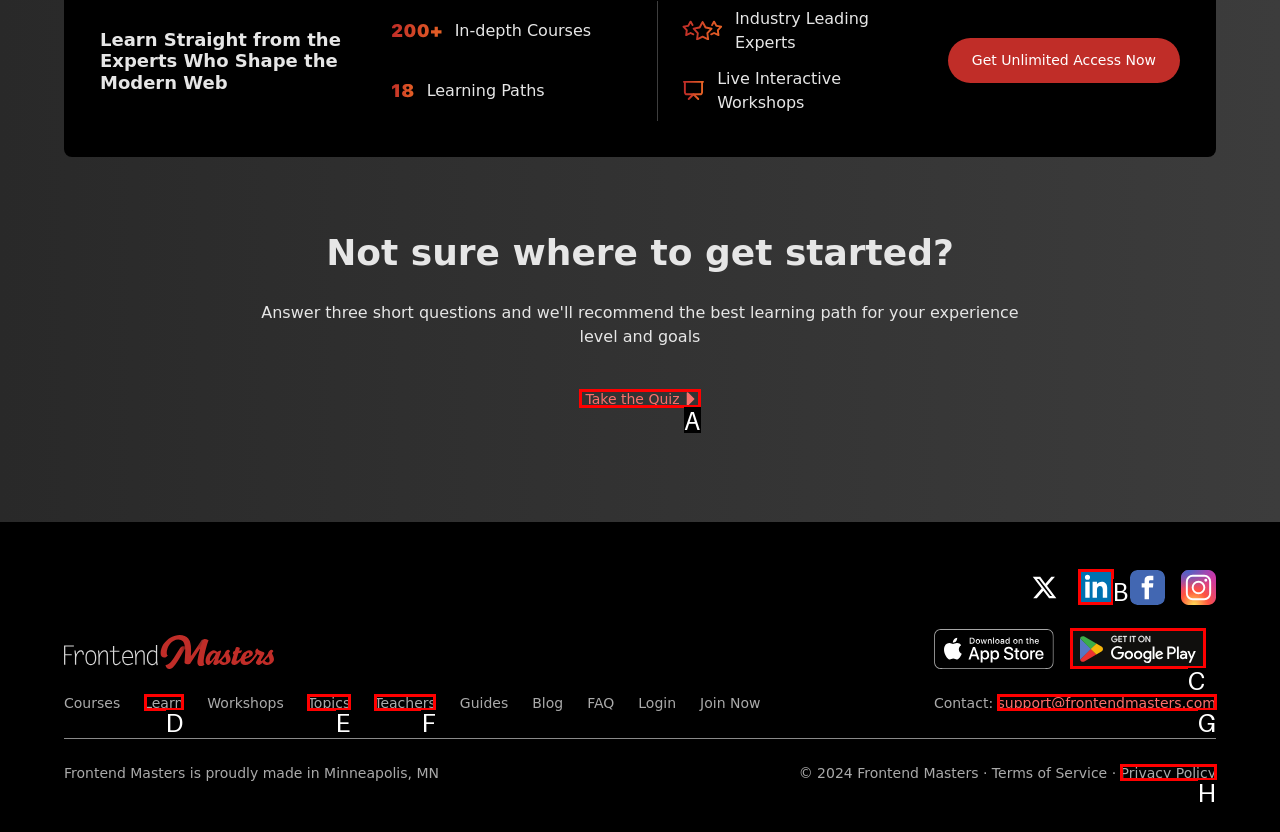Determine the letter of the UI element that will complete the task: Take the Quiz
Reply with the corresponding letter.

A